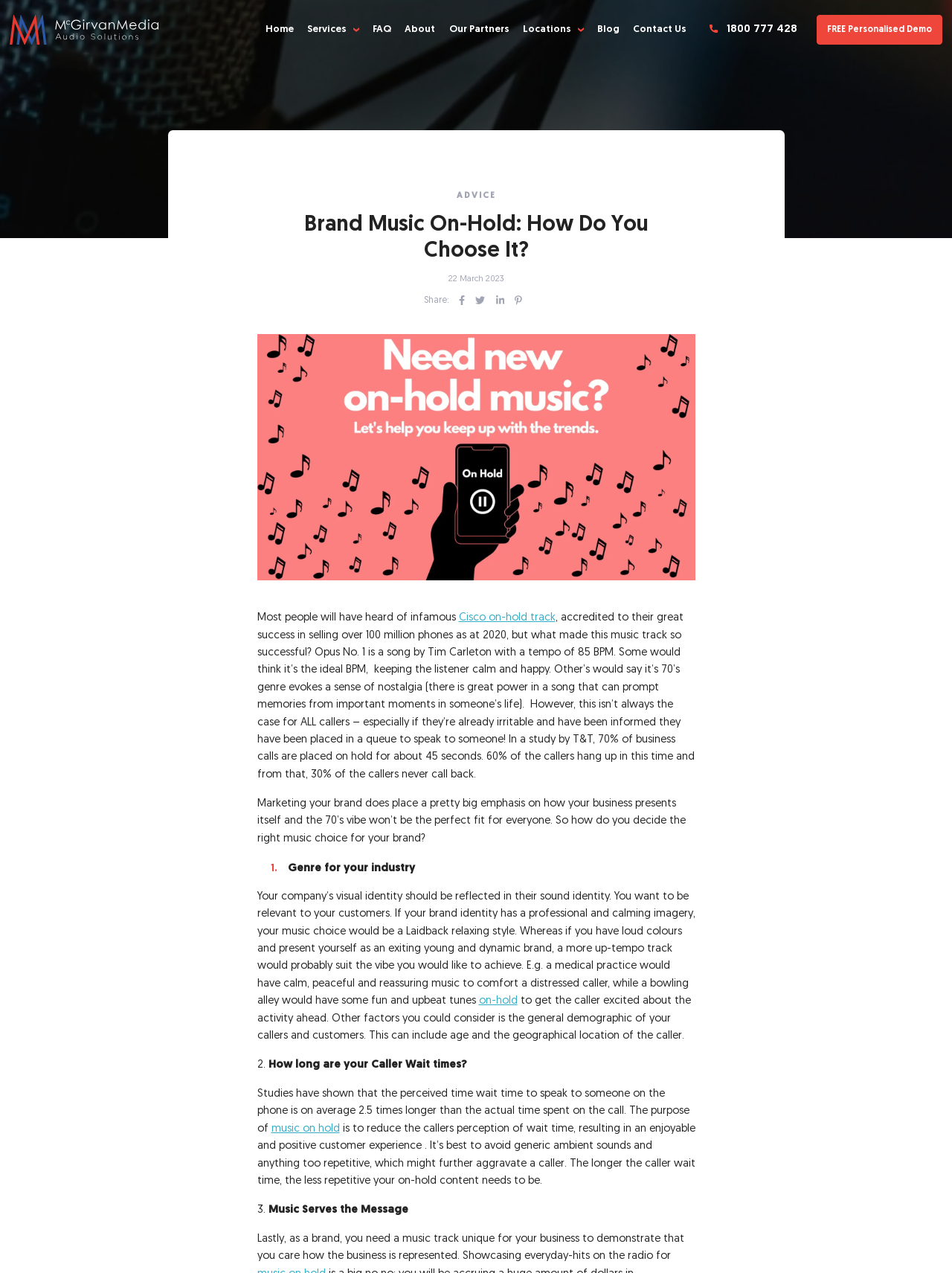What percentage of business calls are placed on hold for about 45 seconds?
Using the image provided, answer with just one word or phrase.

70%